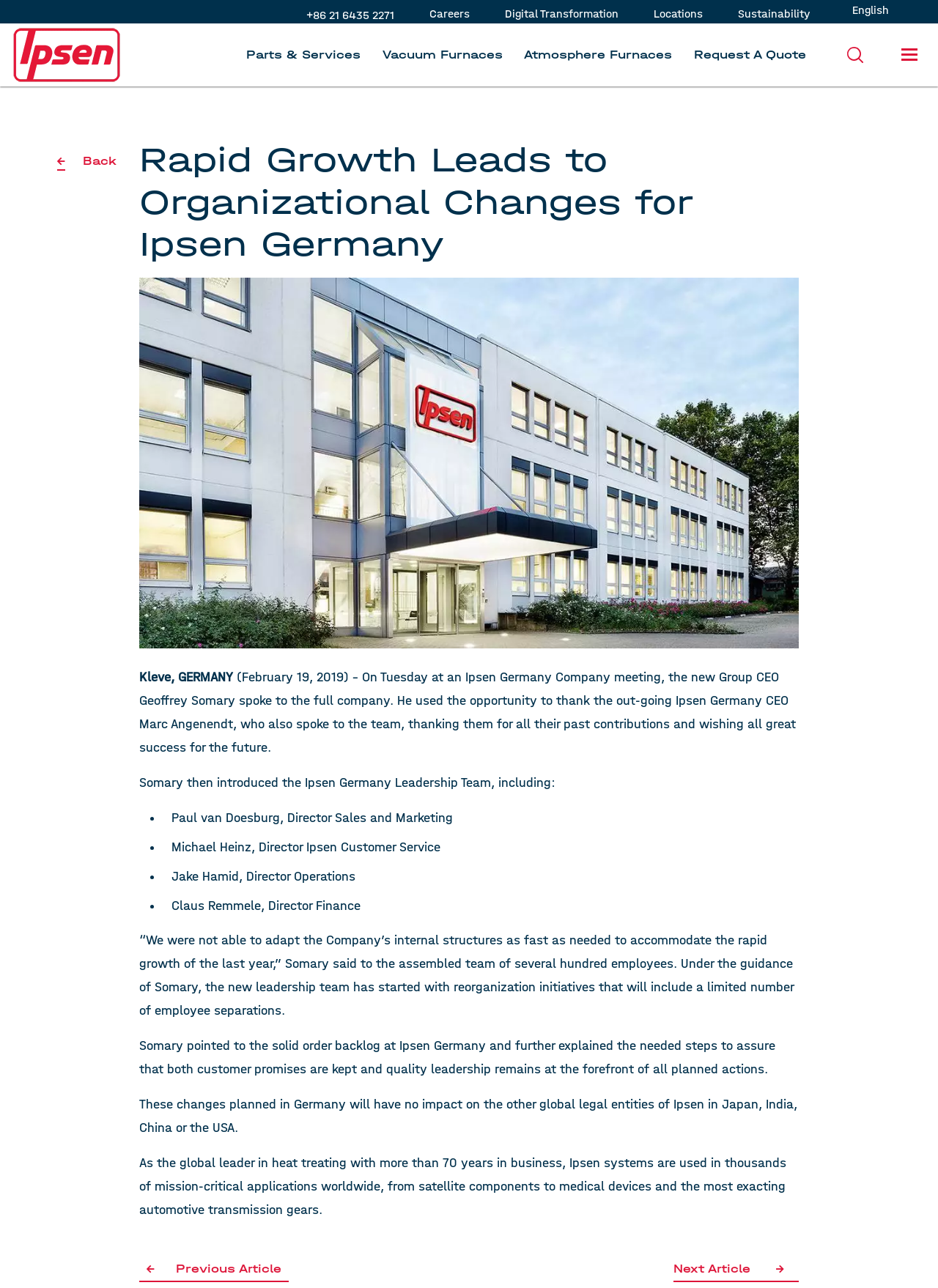Specify the bounding box coordinates of the area that needs to be clicked to achieve the following instruction: "Click the 'fullscreenNavmenu' button".

[0.952, 0.03, 0.988, 0.055]